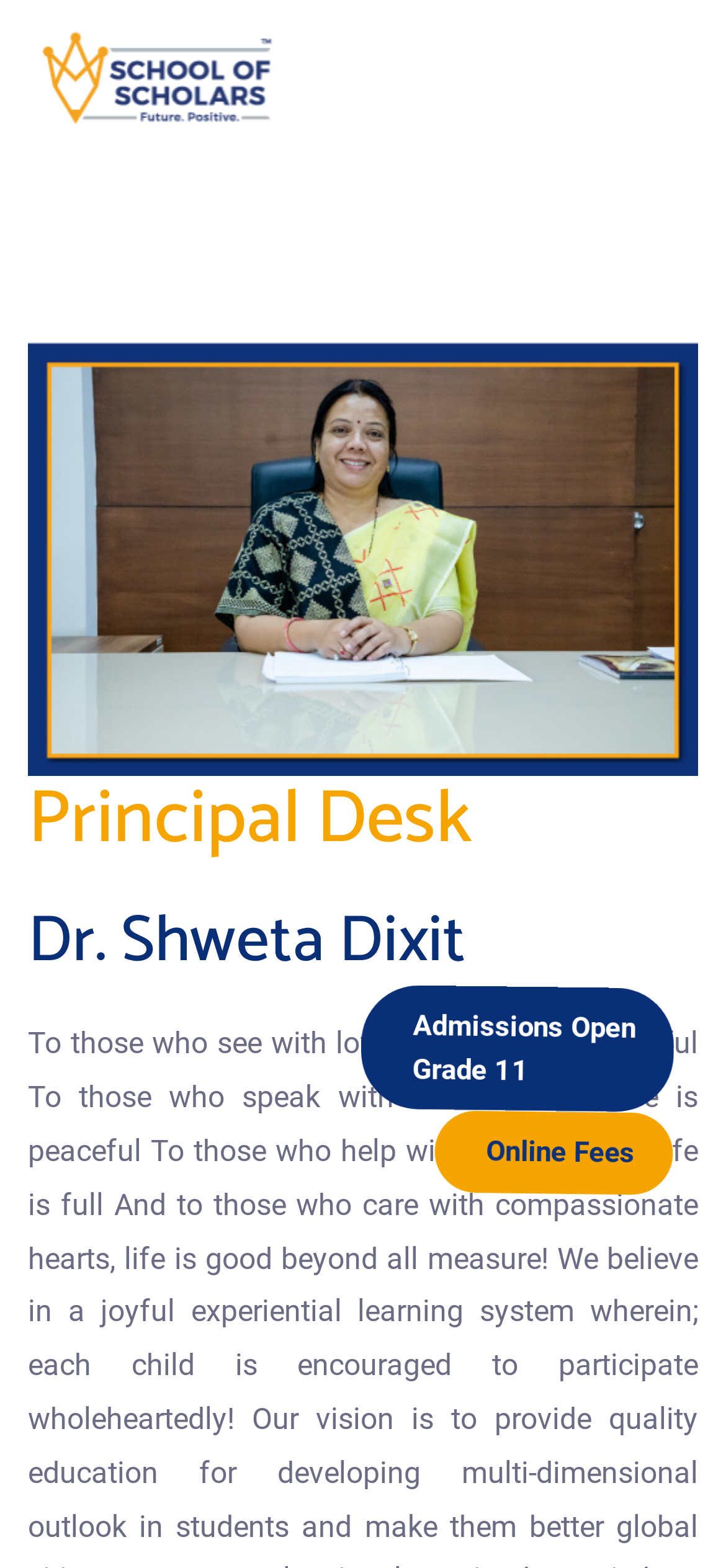What is the logo of the school?
Using the screenshot, give a one-word or short phrase answer.

School of Scholars logo